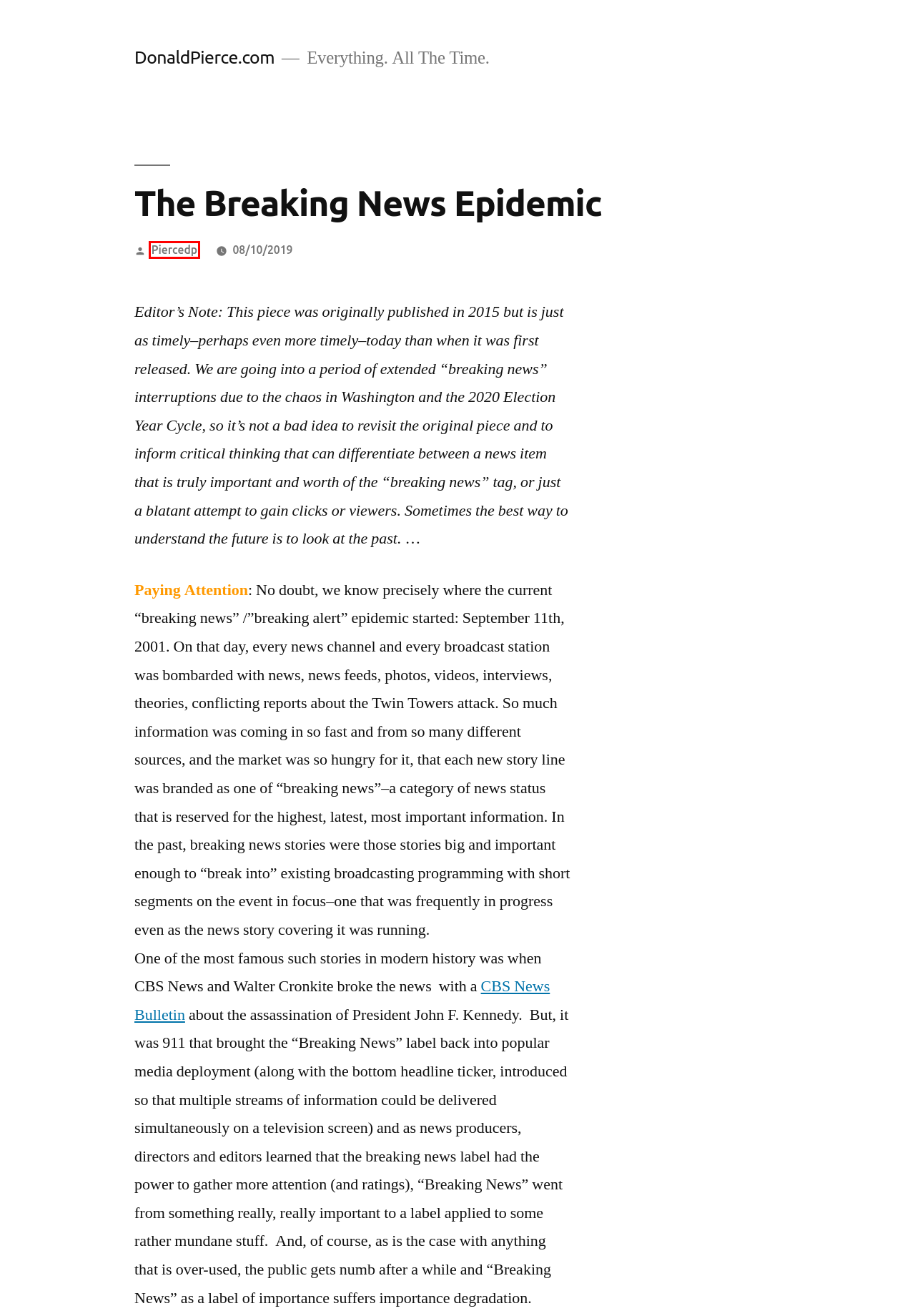Observe the screenshot of a webpage with a red bounding box highlighting an element. Choose the webpage description that accurately reflects the new page after the element within the bounding box is clicked. Here are the candidates:
A. July 2018 – DonaldPierce.com
B. Piercedp – DonaldPierce.com
C. April 2020 – DonaldPierce.com
D. October 2016 – DonaldPierce.com
E. February 2020 – DonaldPierce.com
F. January 2020 – DonaldPierce.com
G. DonaldPierce.com
H. May 2017 – DonaldPierce.com

B